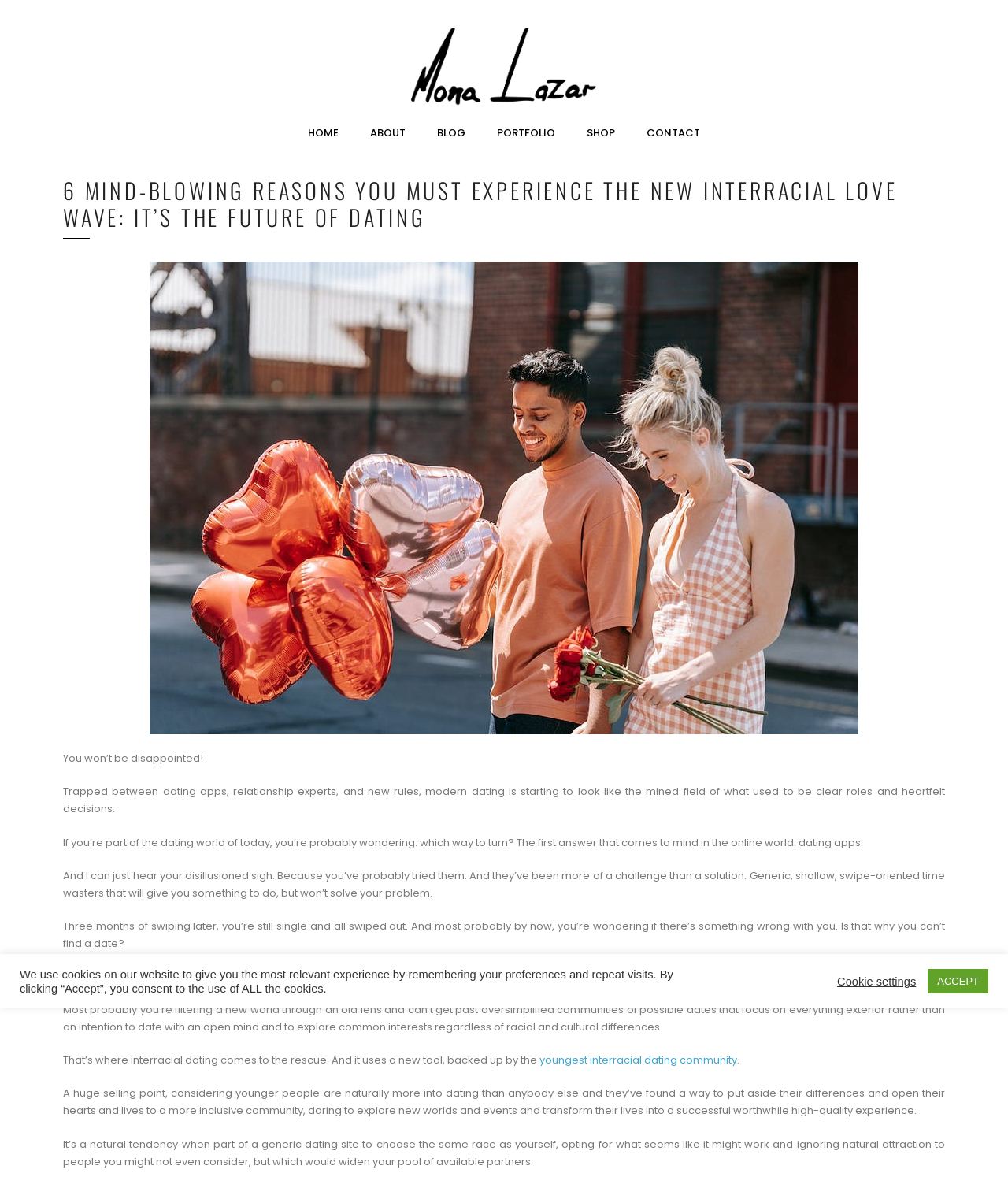Provide the bounding box coordinates of the UI element this sentence describes: "Cookie settings".

[0.831, 0.82, 0.909, 0.832]